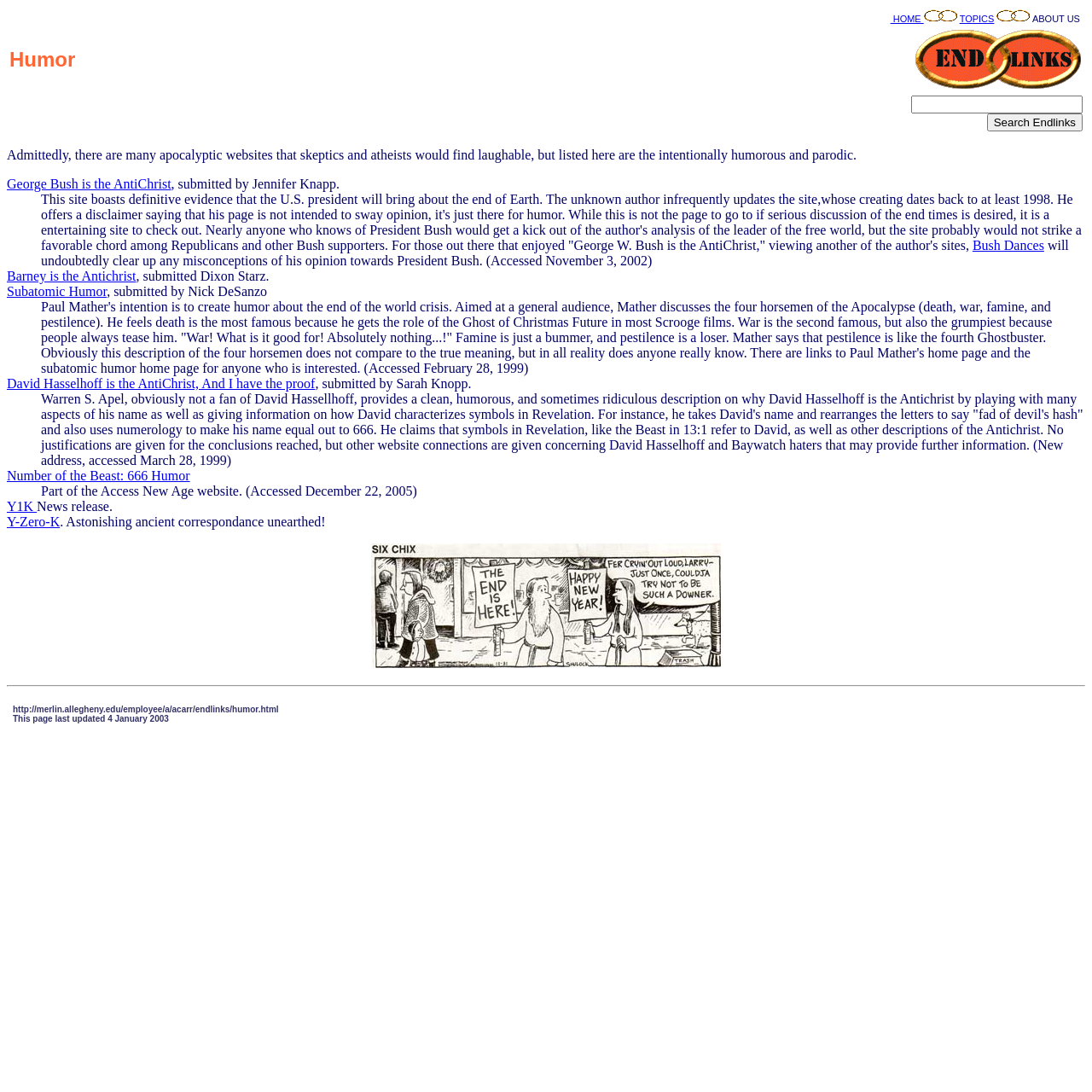Using the given element description, provide the bounding box coordinates (top-left x, top-left y, bottom-right x, bottom-right y) for the corresponding UI element in the screenshot: George Bush is the AntiChrist

[0.006, 0.162, 0.157, 0.175]